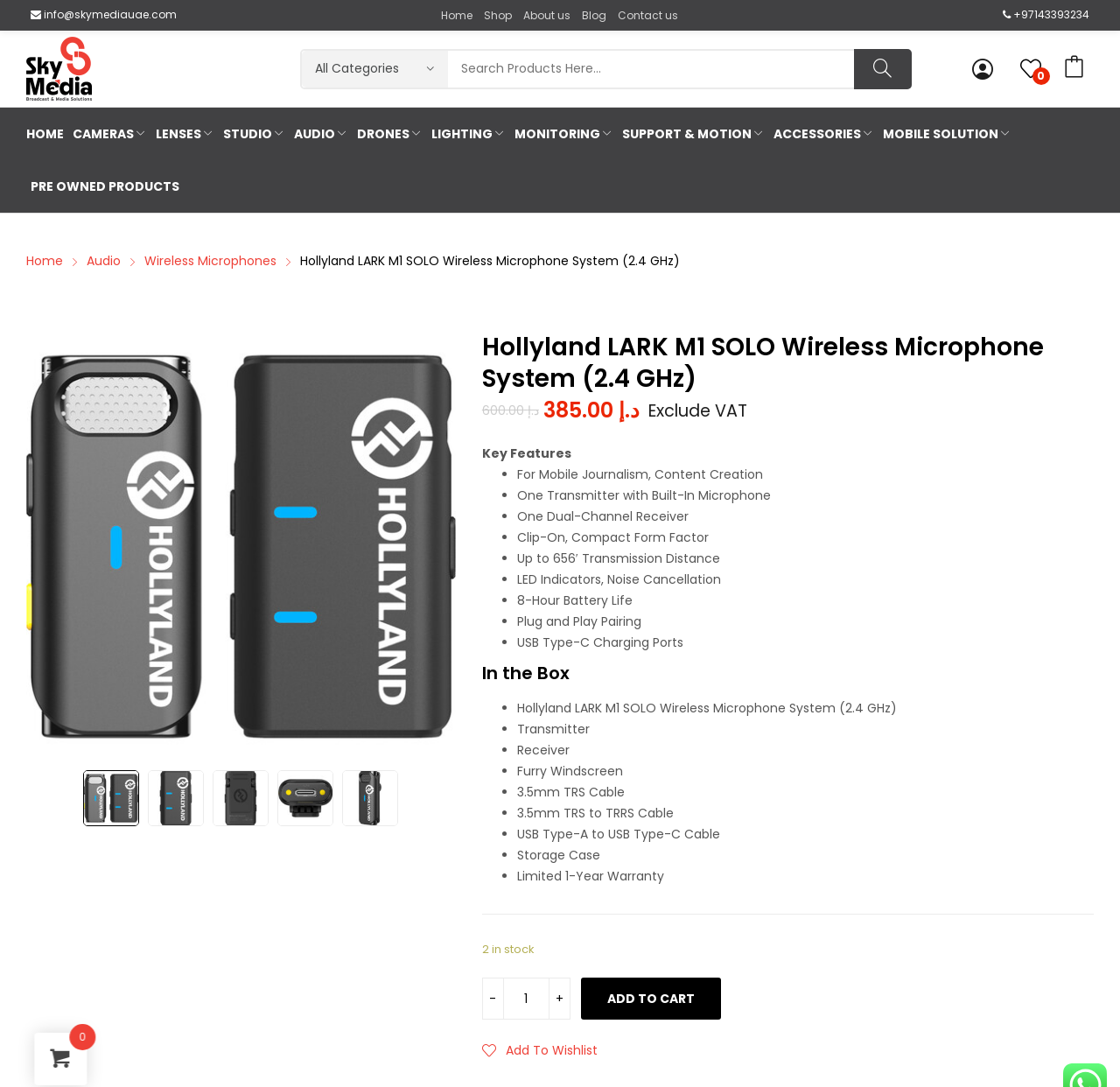Please determine the heading text of this webpage.

Hollyland LARK M1 SOLO Wireless Microphone System (2.4 GHz)